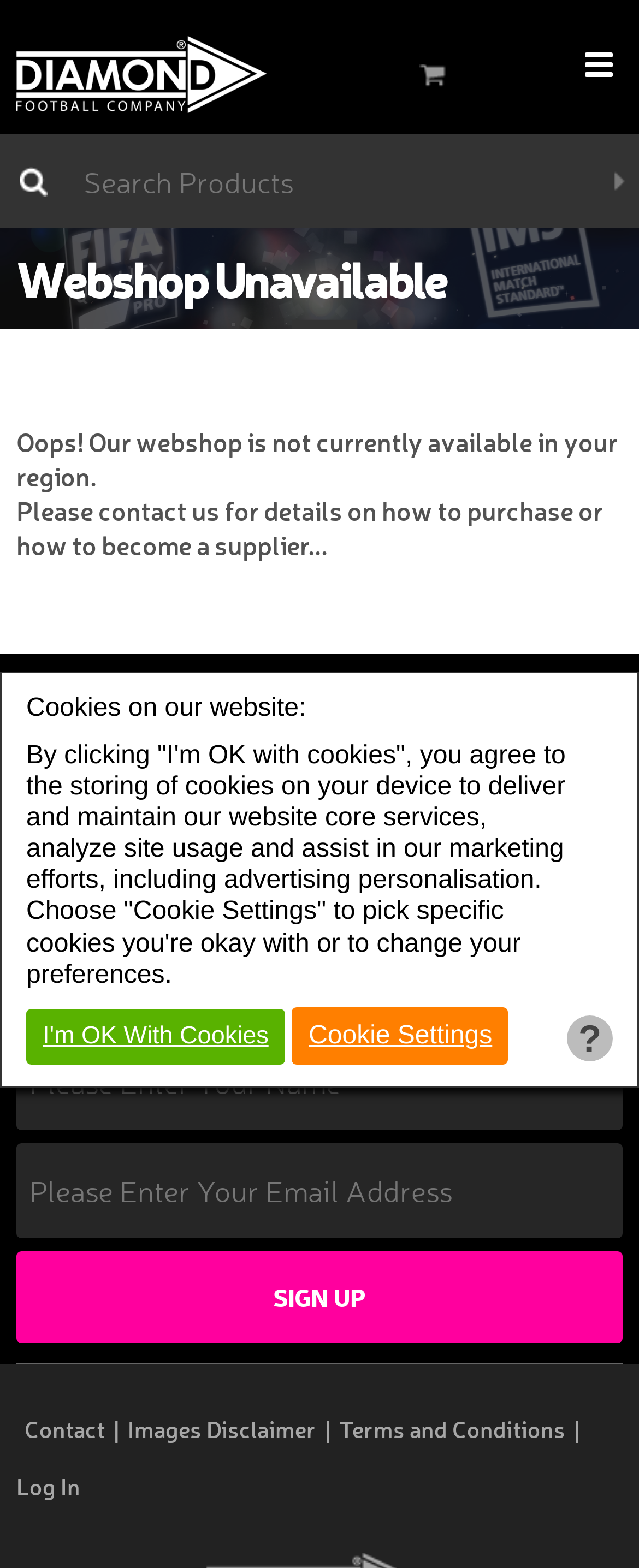Please identify the coordinates of the bounding box that should be clicked to fulfill this instruction: "Log in".

[0.026, 0.938, 0.126, 0.958]